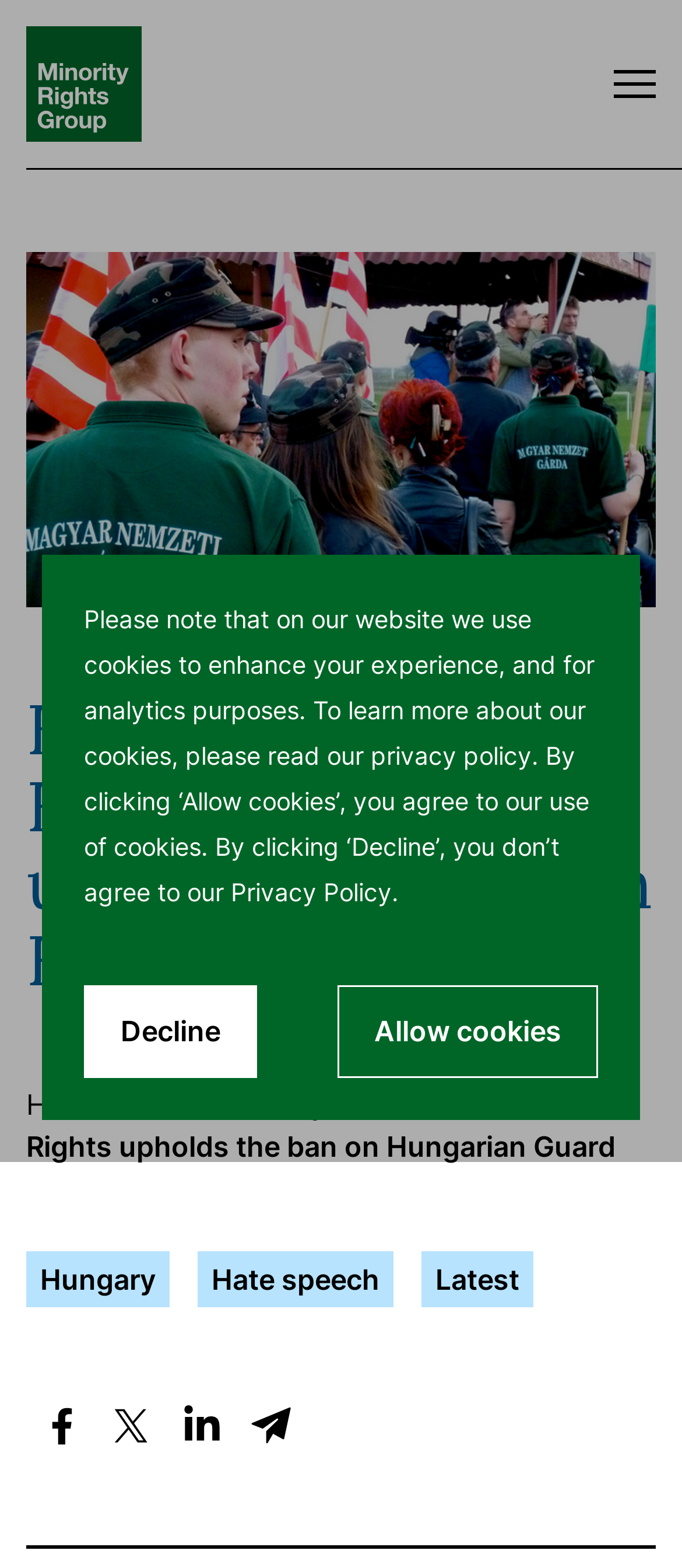Please specify the bounding box coordinates of the clickable region to carry out the following instruction: "Click the 'Minority Rights Group' link". The coordinates should be four float numbers between 0 and 1, in the format [left, top, right, bottom].

[0.038, 0.017, 0.208, 0.09]